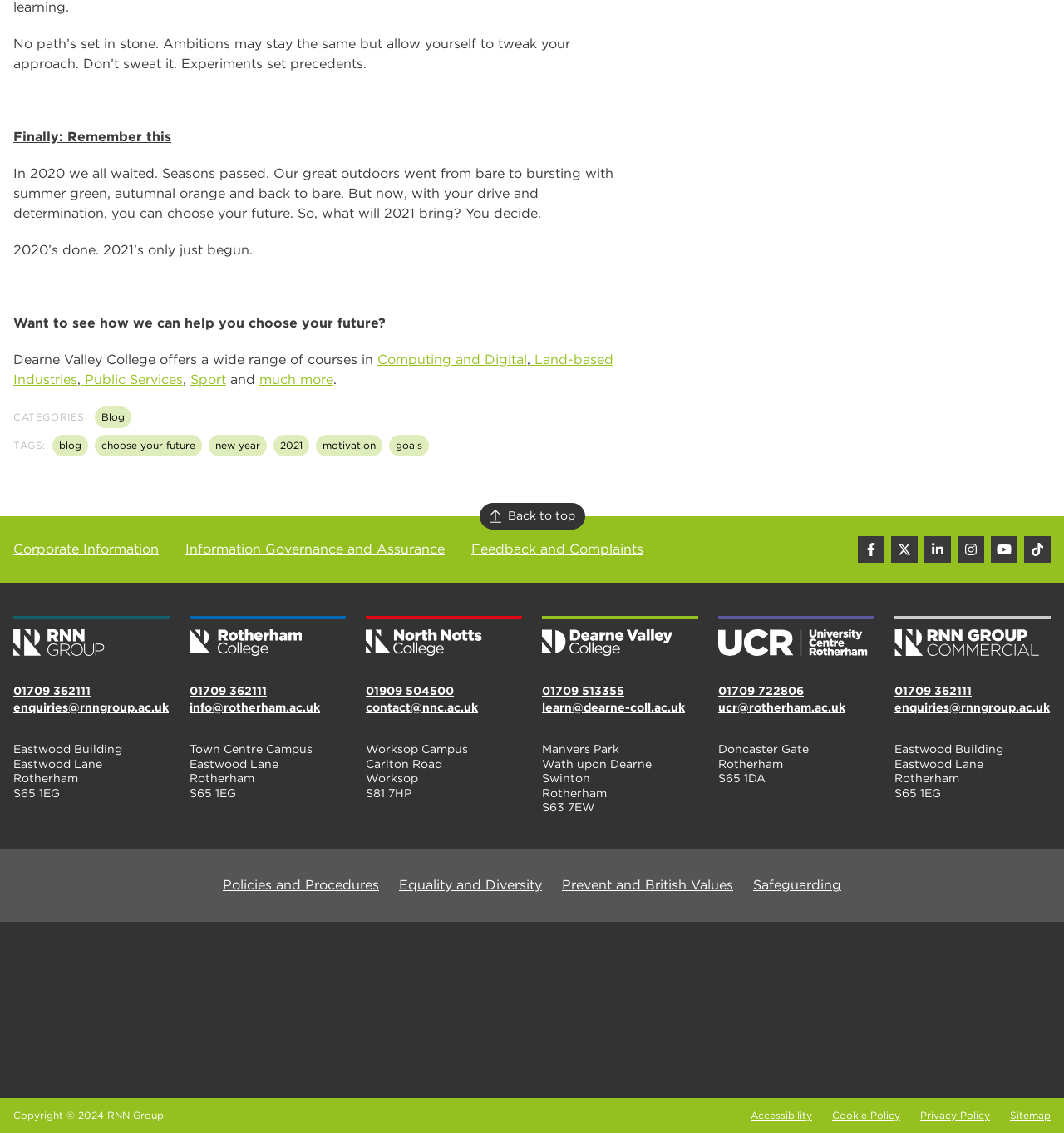Please identify the bounding box coordinates of the element on the webpage that should be clicked to follow this instruction: "Click on 'Computing and Digital'". The bounding box coordinates should be given as four float numbers between 0 and 1, formatted as [left, top, right, bottom].

[0.355, 0.31, 0.495, 0.324]